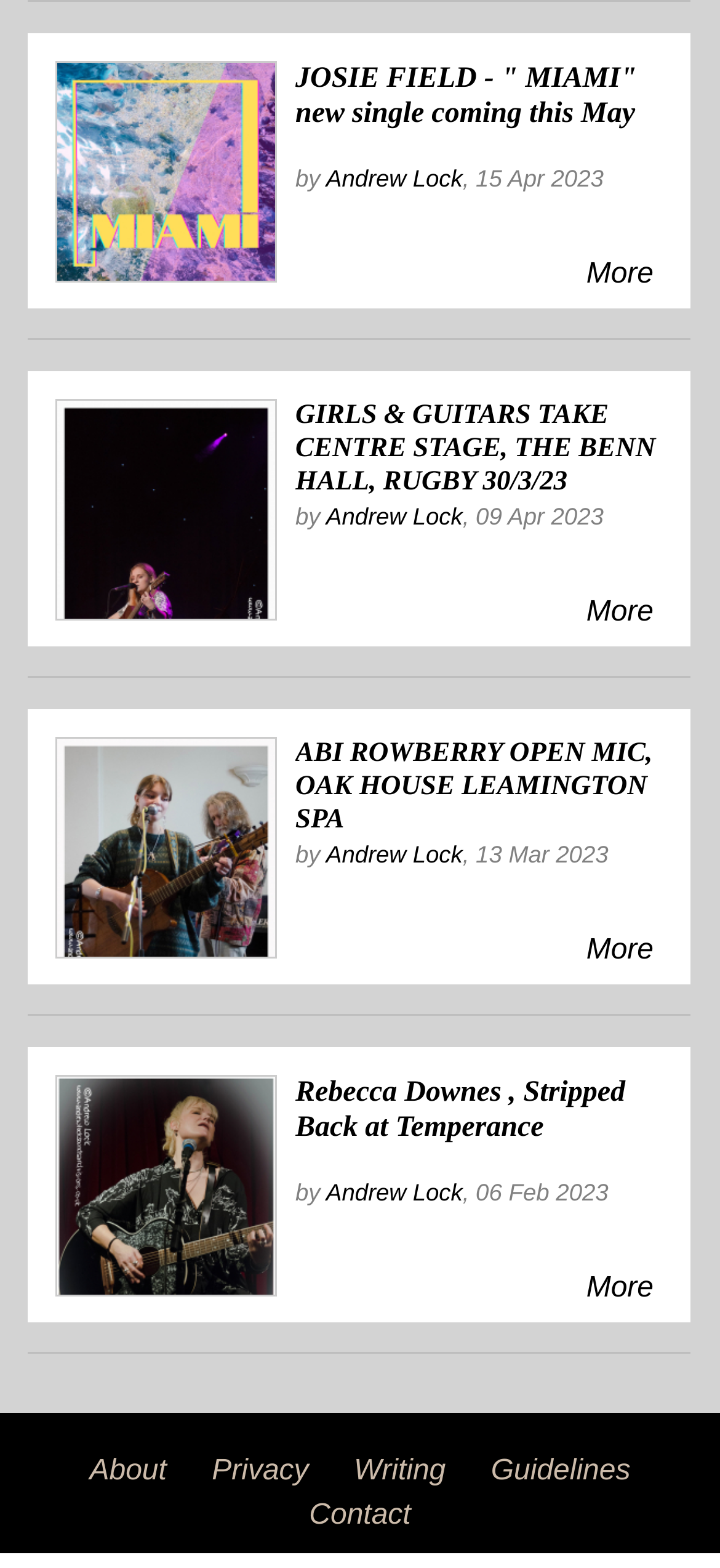Identify the bounding box coordinates of the part that should be clicked to carry out this instruction: "Click on the 'More' link below the first article".

[0.814, 0.165, 0.908, 0.185]